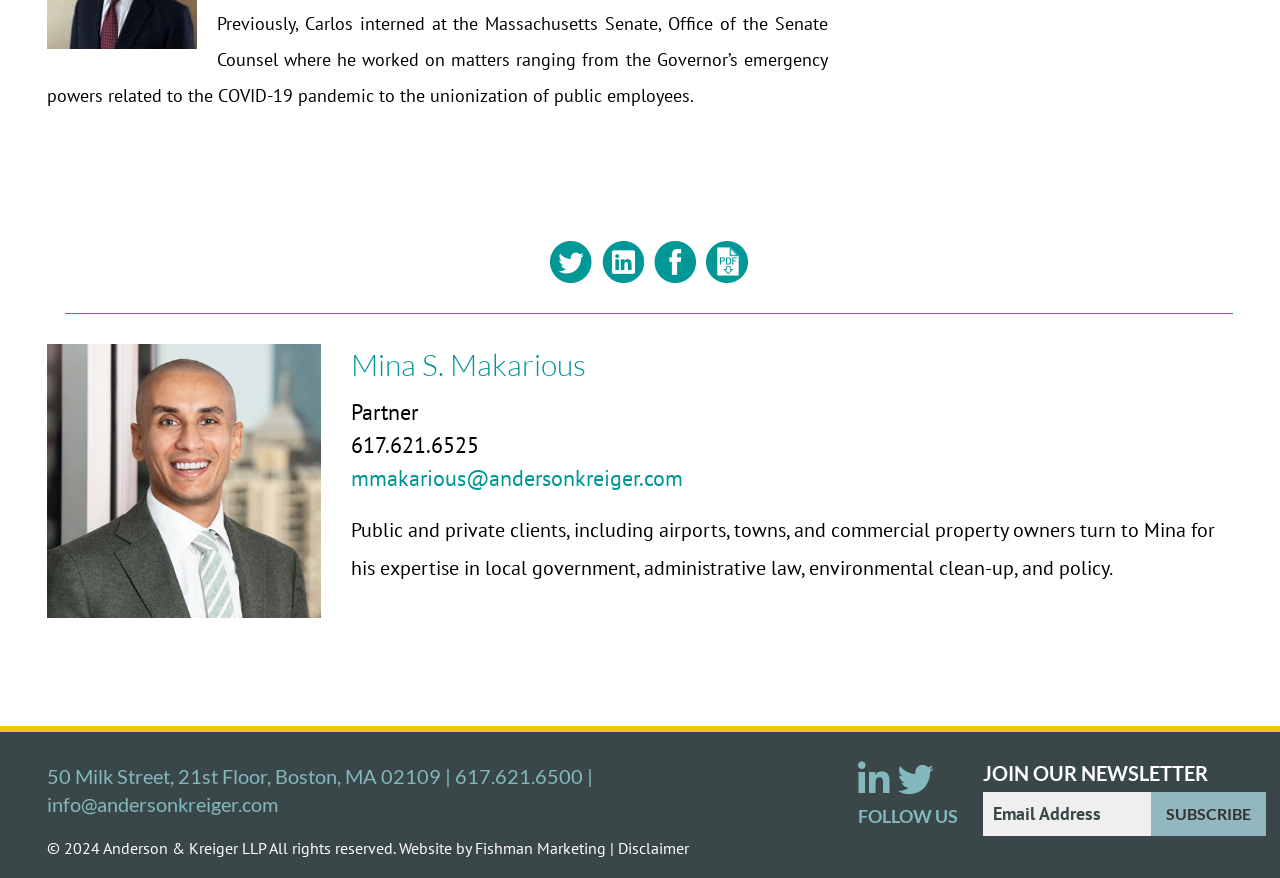What is the purpose of the textbox on this webpage?
Craft a detailed and extensive response to the question.

I found a textbox element with bounding box coordinates [0.768, 0.902, 0.9, 0.952] and a label 'Email Address' nearby, which suggests that the purpose of this textbox is to input an email address.